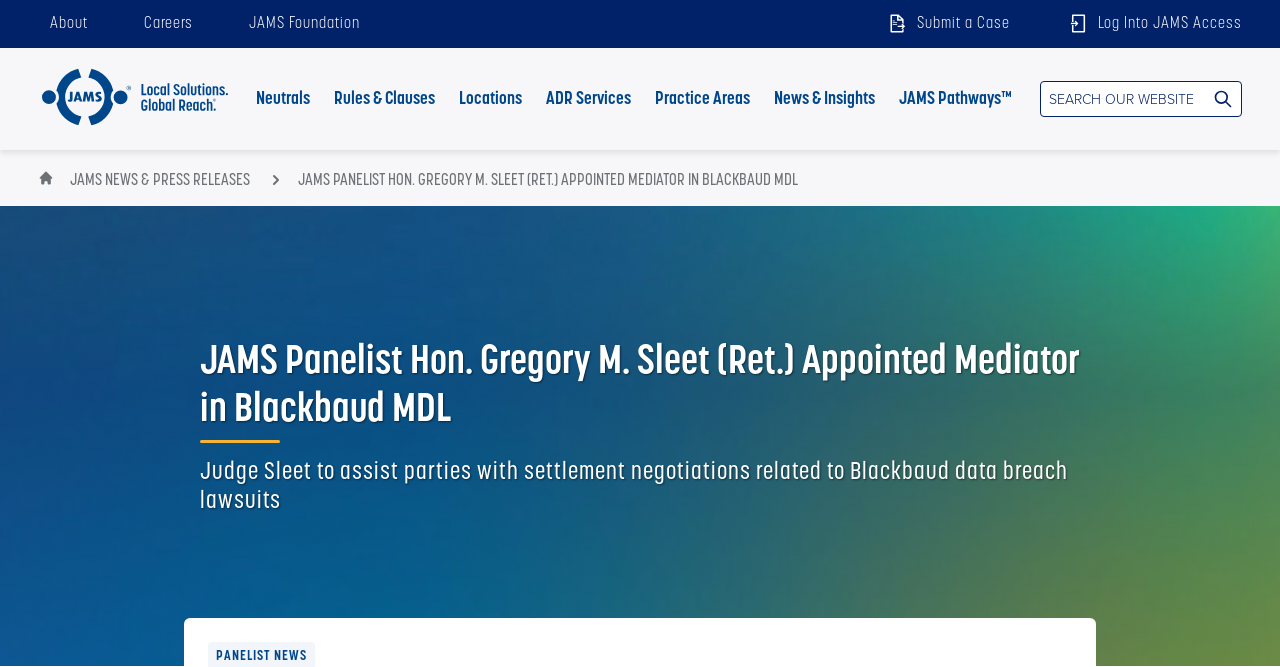Specify the bounding box coordinates of the region I need to click to perform the following instruction: "Click on the 'About' link". The coordinates must be four float numbers in the range of 0 to 1, i.e., [left, top, right, bottom].

[0.03, 0.0, 0.078, 0.072]